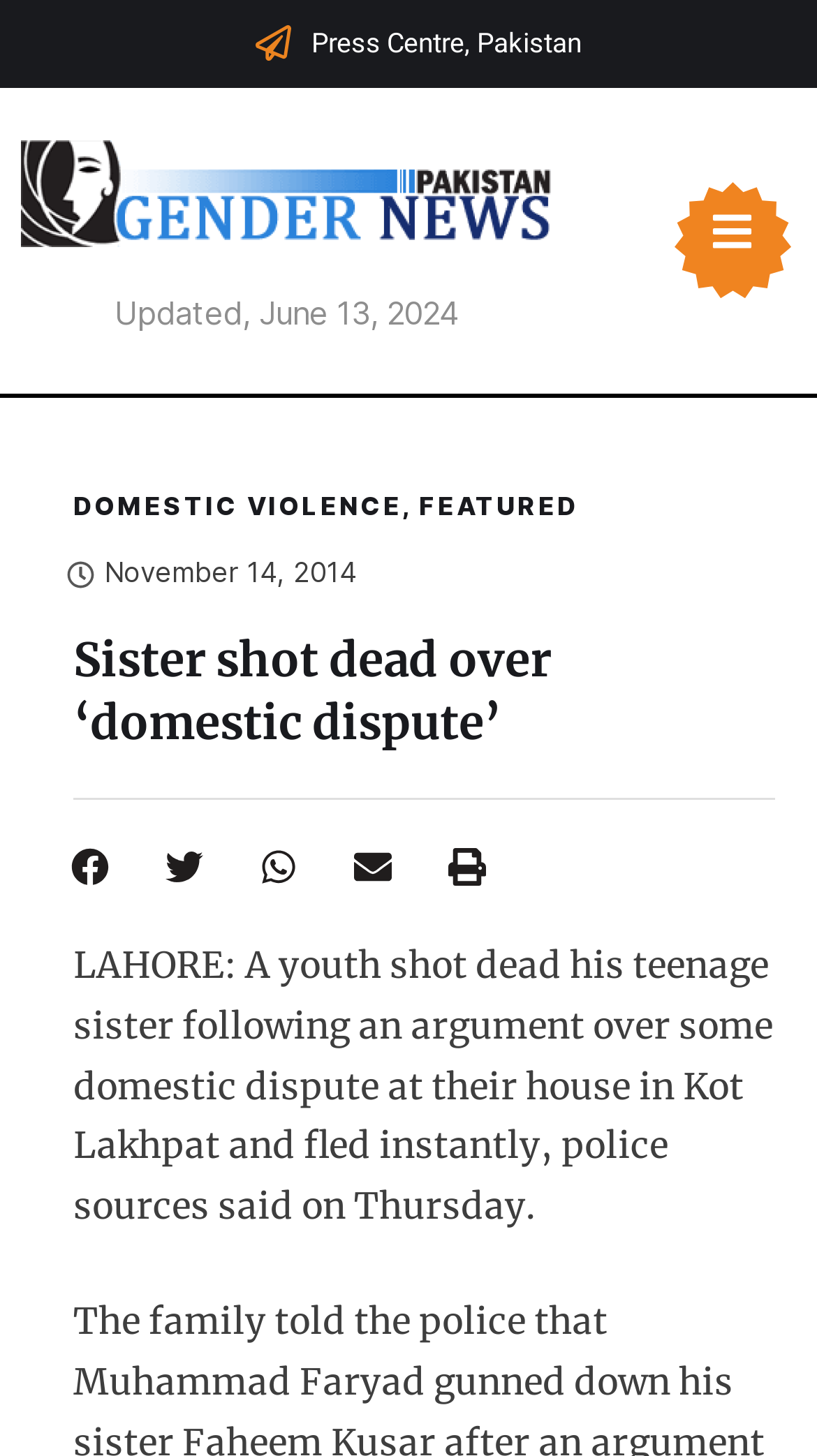Please use the details from the image to answer the following question comprehensively:
What is the category of the article?

The category of the article can be determined by looking at the links on the webpage, which include 'DOMESTIC VIOLENCE' and 'FEATURED'. This suggests that the article falls under the category of domestic violence.